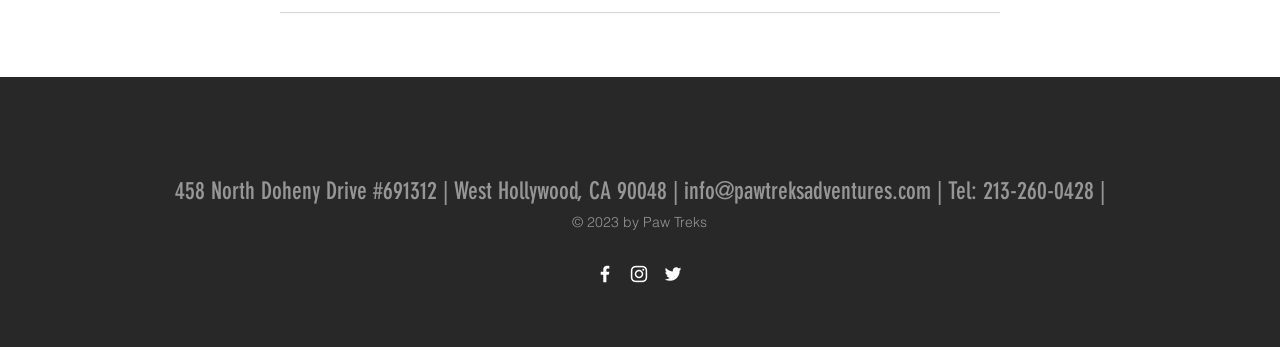Given the webpage screenshot and the description, determine the bounding box coordinates (top-left x, top-left y, bottom-right x, bottom-right y) that define the location of the UI element matching this description: parent_node: Search name="s"

None